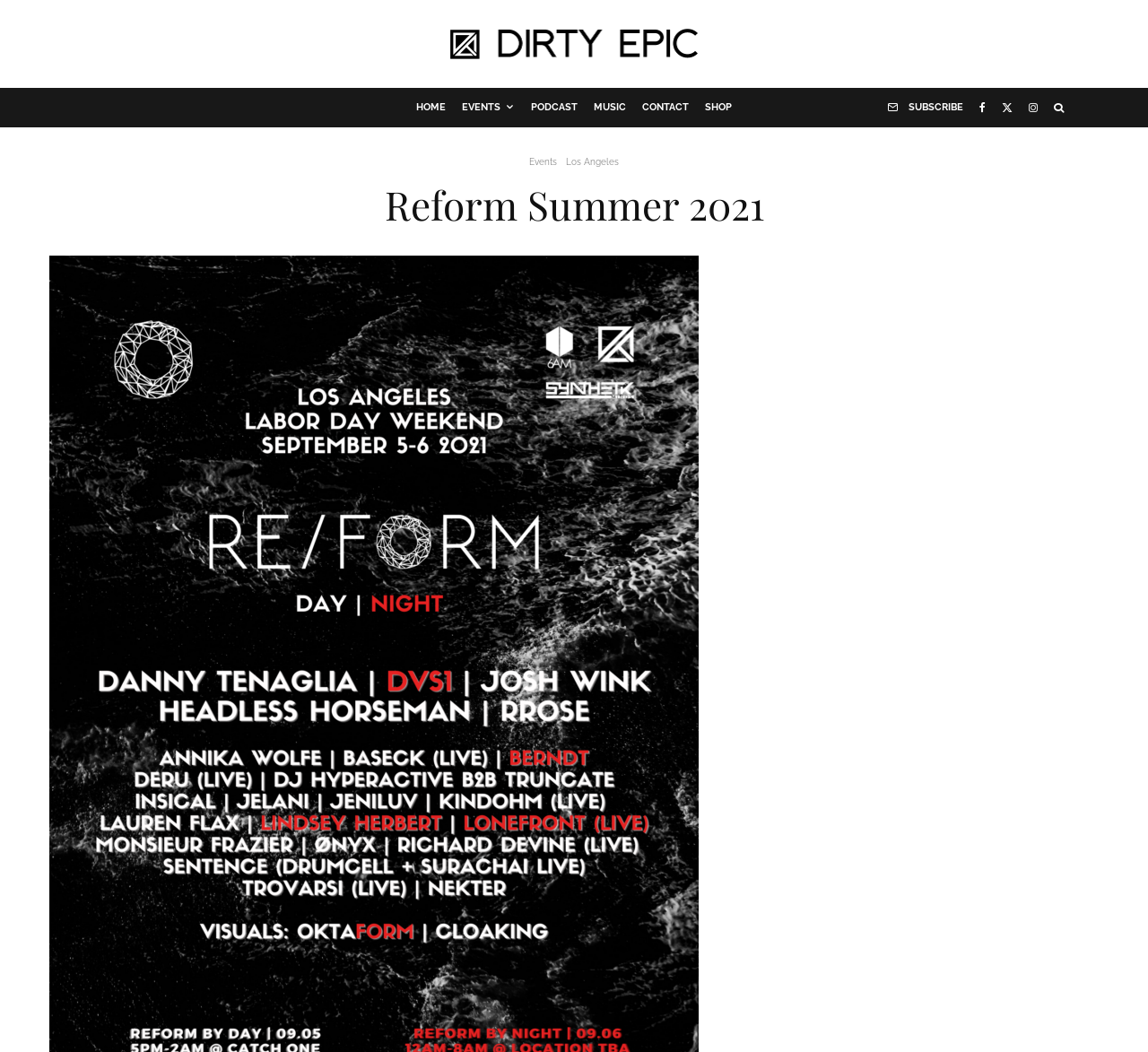Please answer the following question using a single word or phrase: 
What is the logo on the top left?

Dirty Epic Header Logo